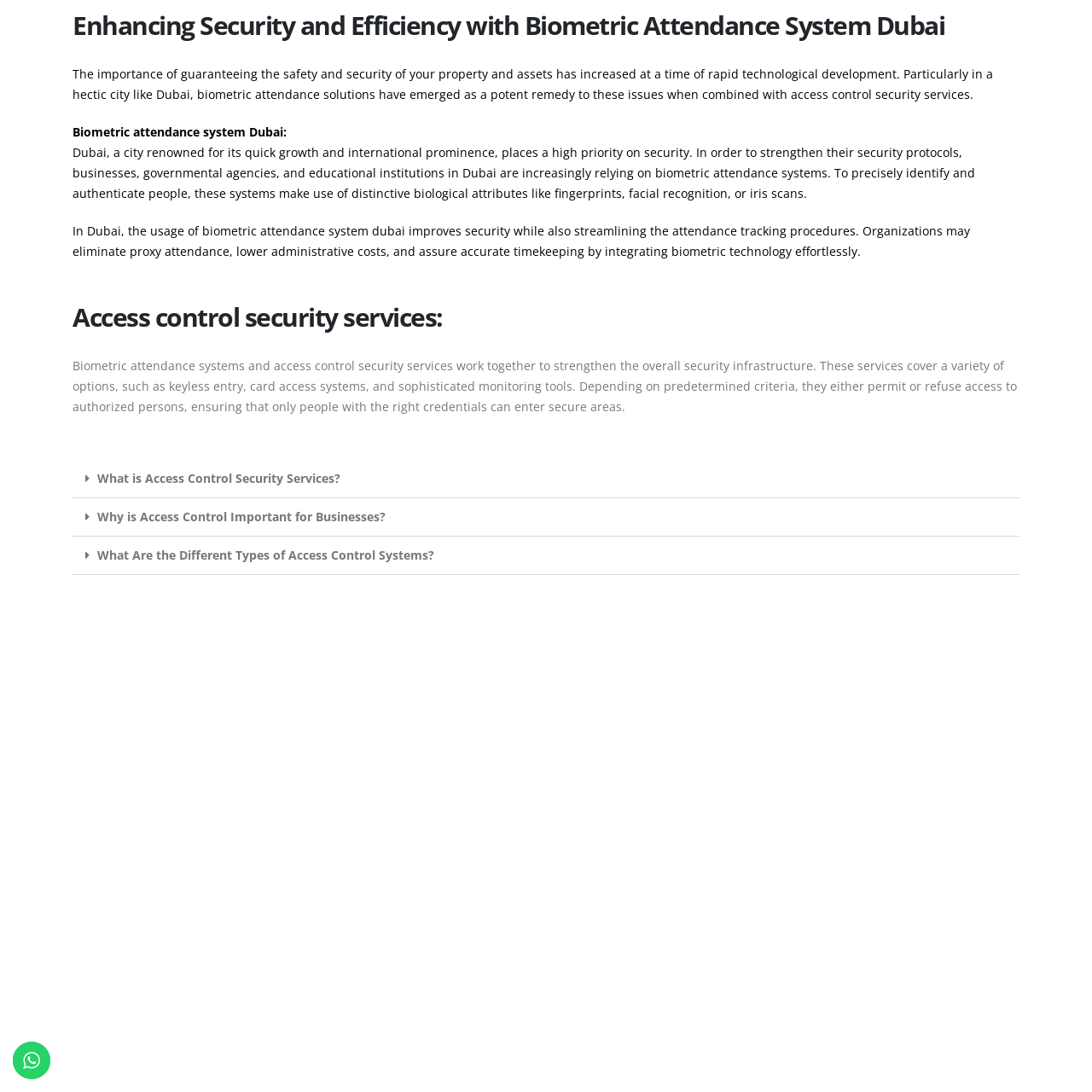Provide a short, one-word or phrase answer to the question below:
What is the main purpose of biometric attendance systems in Dubai?

Improve security